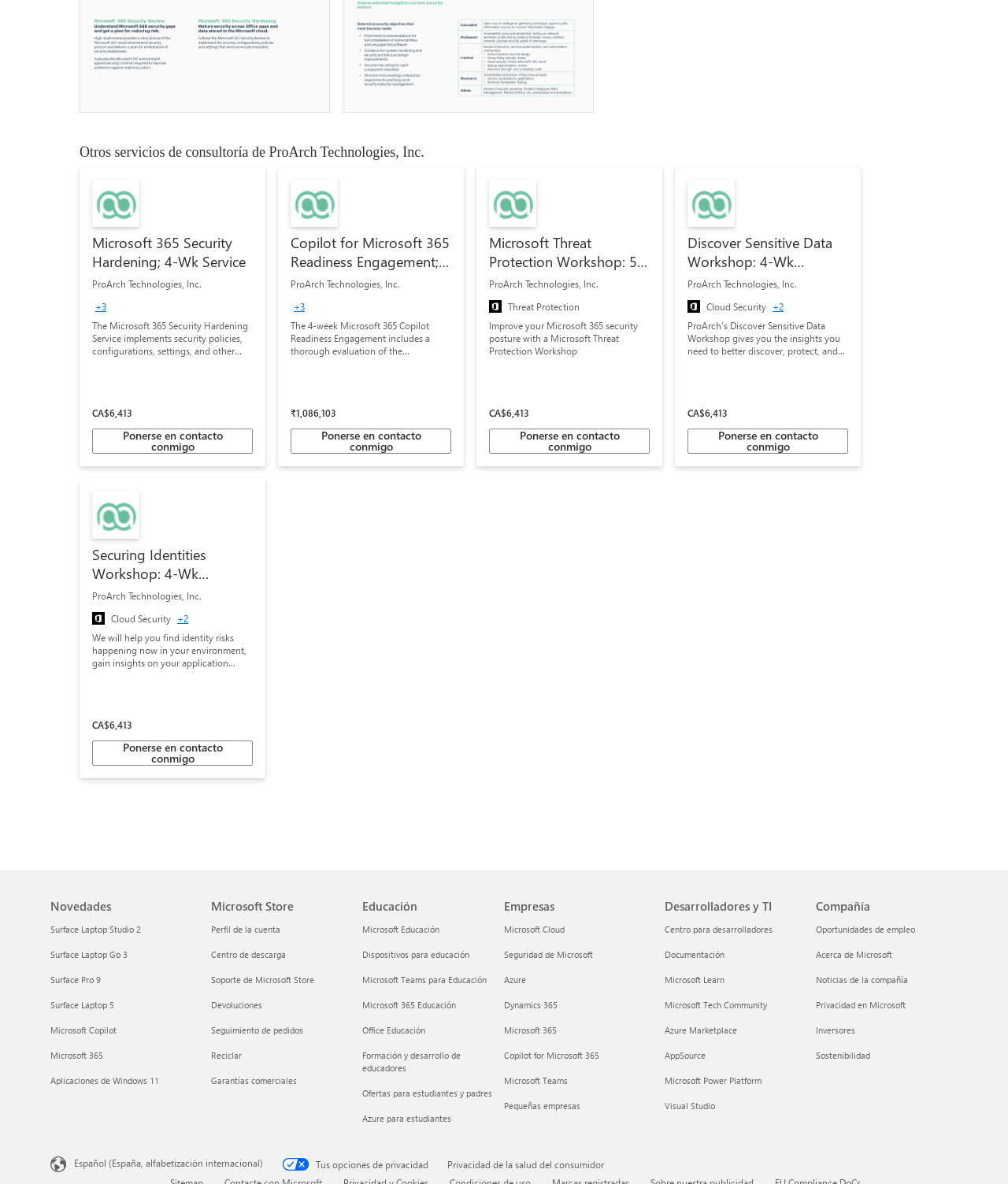Please find the bounding box coordinates of the element's region to be clicked to carry out this instruction: "View details of Microsoft Threat Protection Workshop".

[0.473, 0.141, 0.657, 0.394]